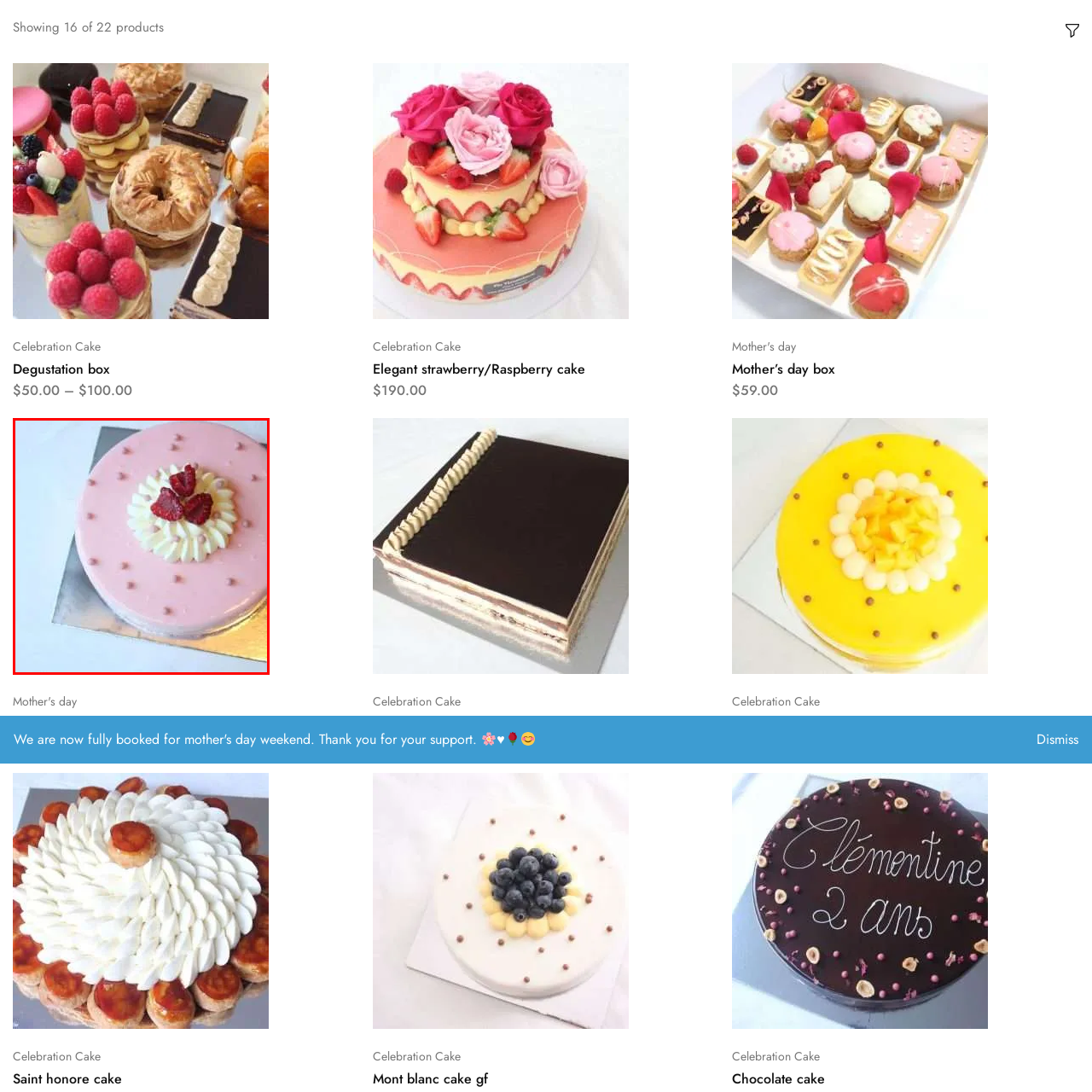Provide a comprehensive description of the image highlighted by the red bounding box.

The image features a beautifully crafted "Mother's Day Cake," designed to celebrate the occasion with elegance and charm. This round cake boasts a soft pink icing, finely adorned with small decorative dots of the same hue. At the center, a delicate swirl of white frosting creates a stunning floral motif, topped with a generous arrangement of dried strawberry pieces, adding a delightful pop of flavor and color. The cake is displayed on a shiny silver cake board, enhancing its visual appeal, making it an ideal centerpiece for Mother's Day celebrations. Priced at $59.00, this delectable treat promises to bring joy to any gathering.